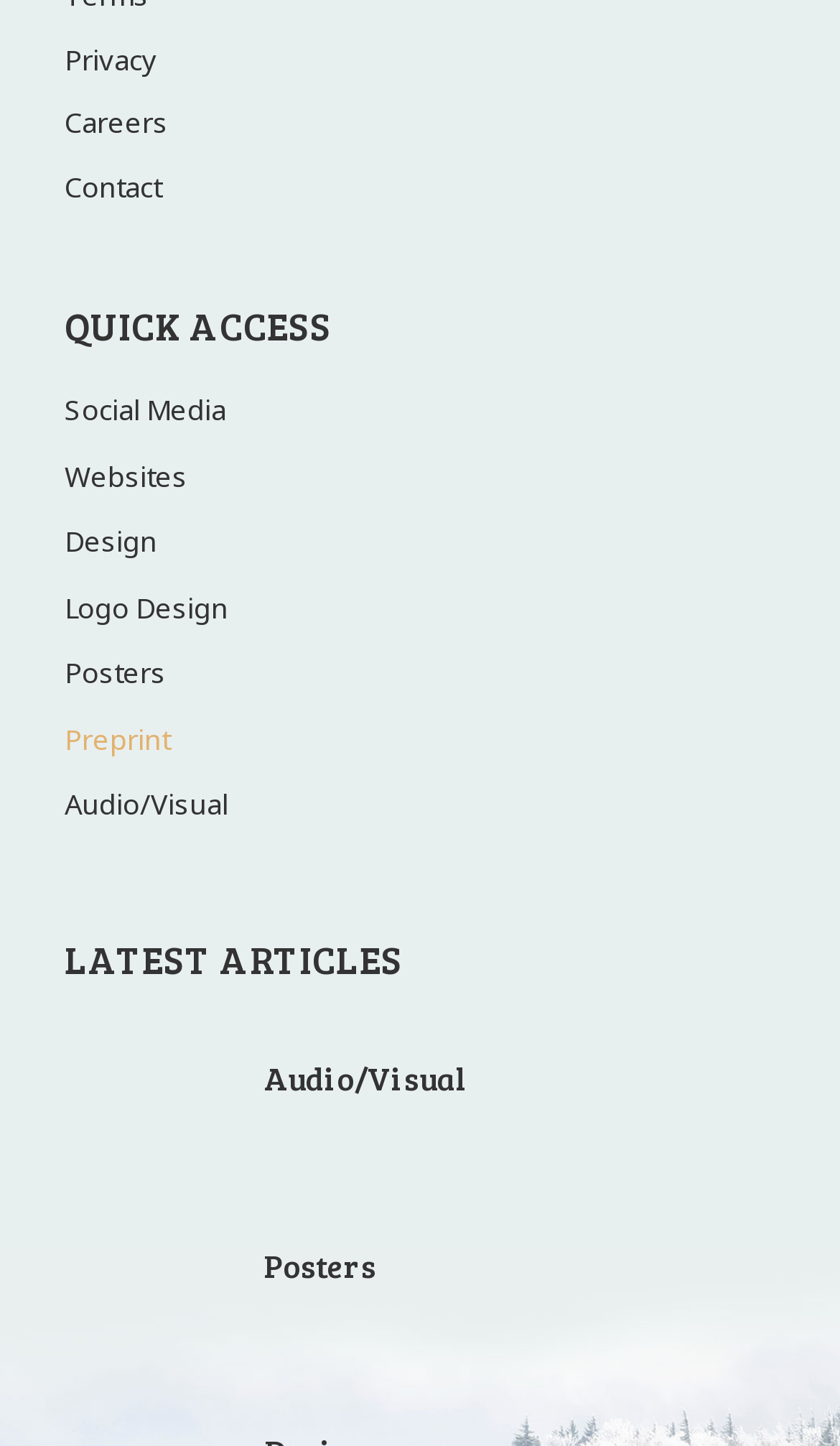How many headings are there on the webpage?
From the image, provide a succinct answer in one word or a short phrase.

4